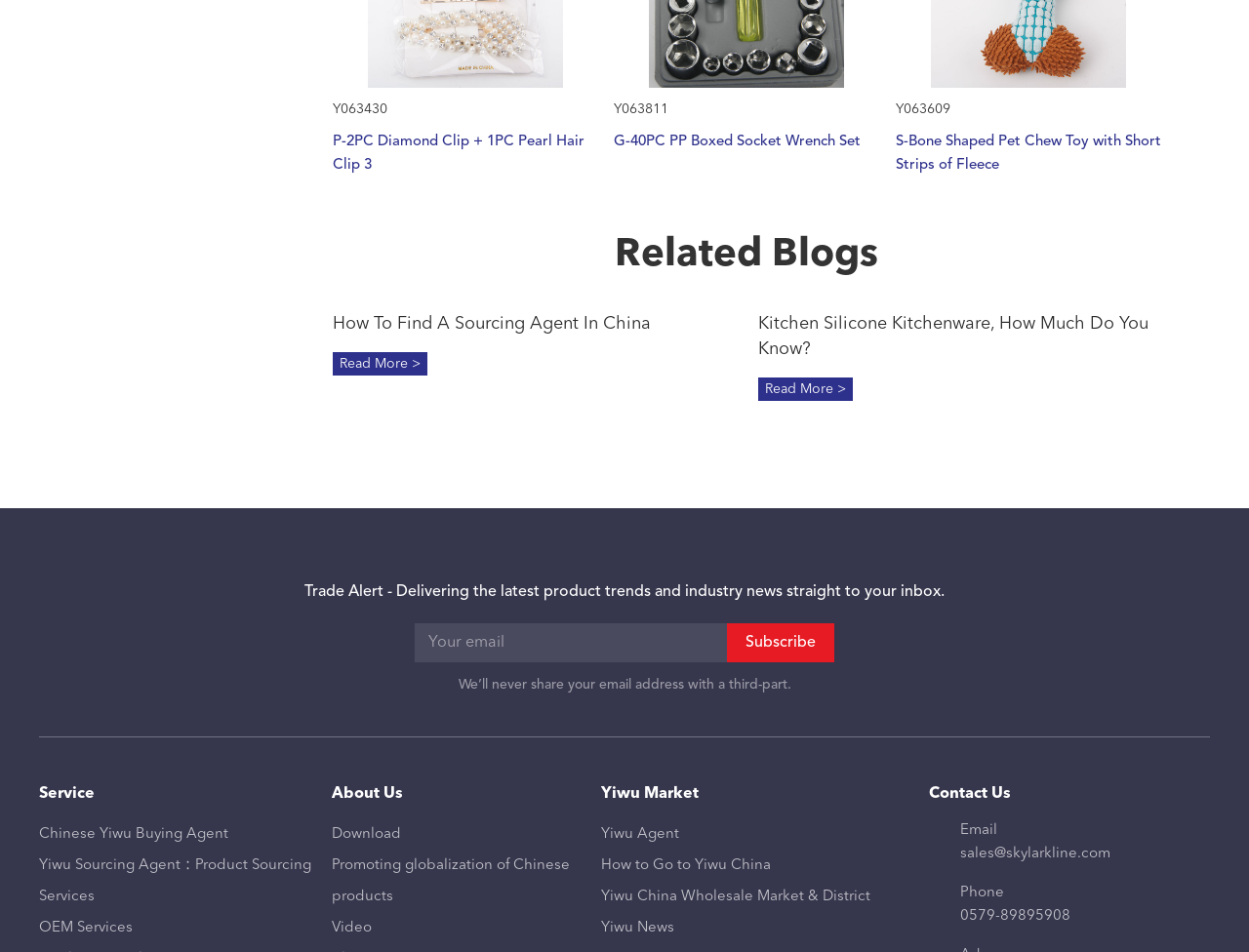Locate the bounding box coordinates of the element I should click to achieve the following instruction: "Read the blog post about 'How to Operate a Case Backhoe 580C'".

None